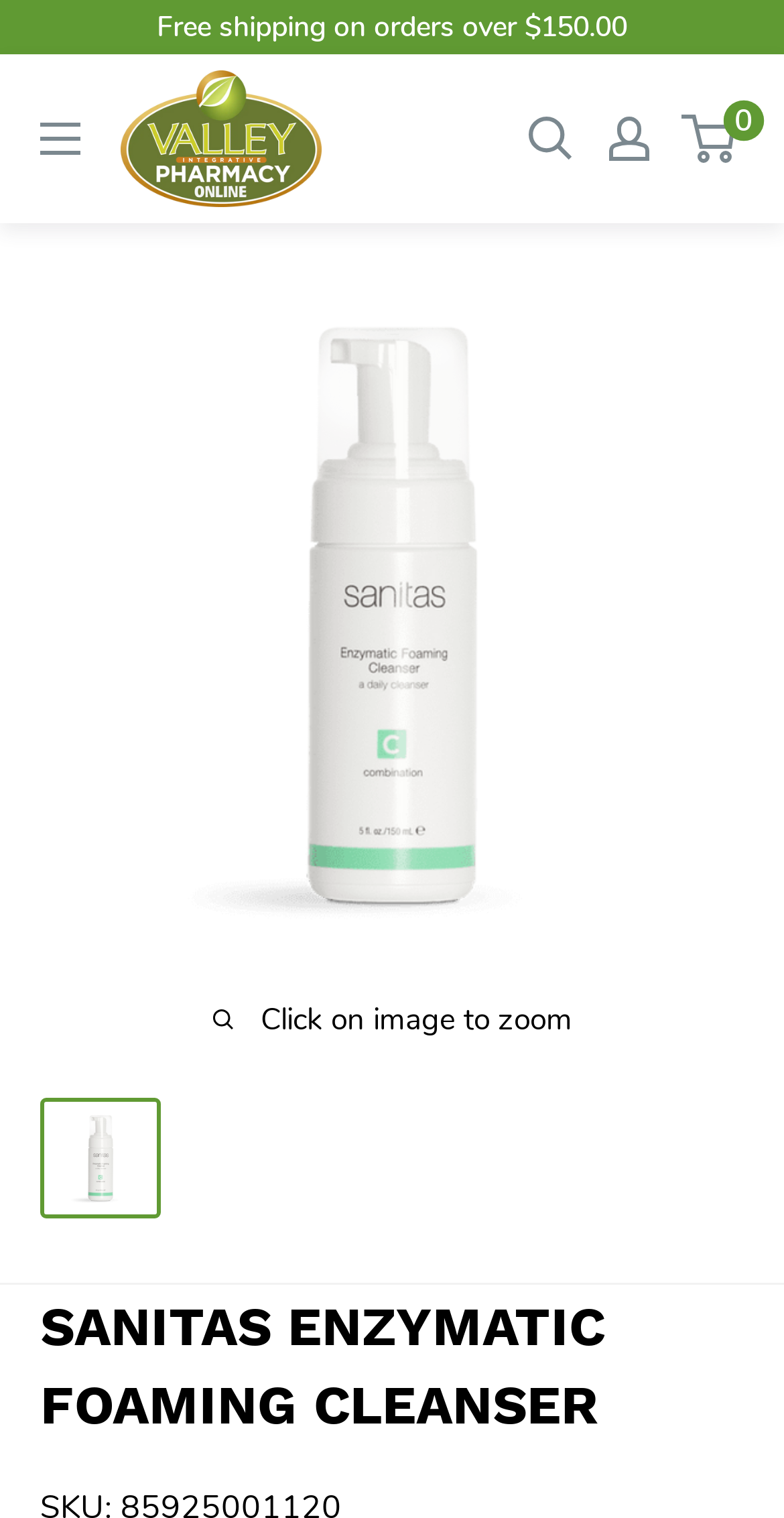Identify the bounding box of the UI element described as follows: "Valley Integrative Pharmacy". Provide the coordinates as four float numbers in the range of 0 to 1 [left, top, right, bottom].

[0.154, 0.046, 0.41, 0.136]